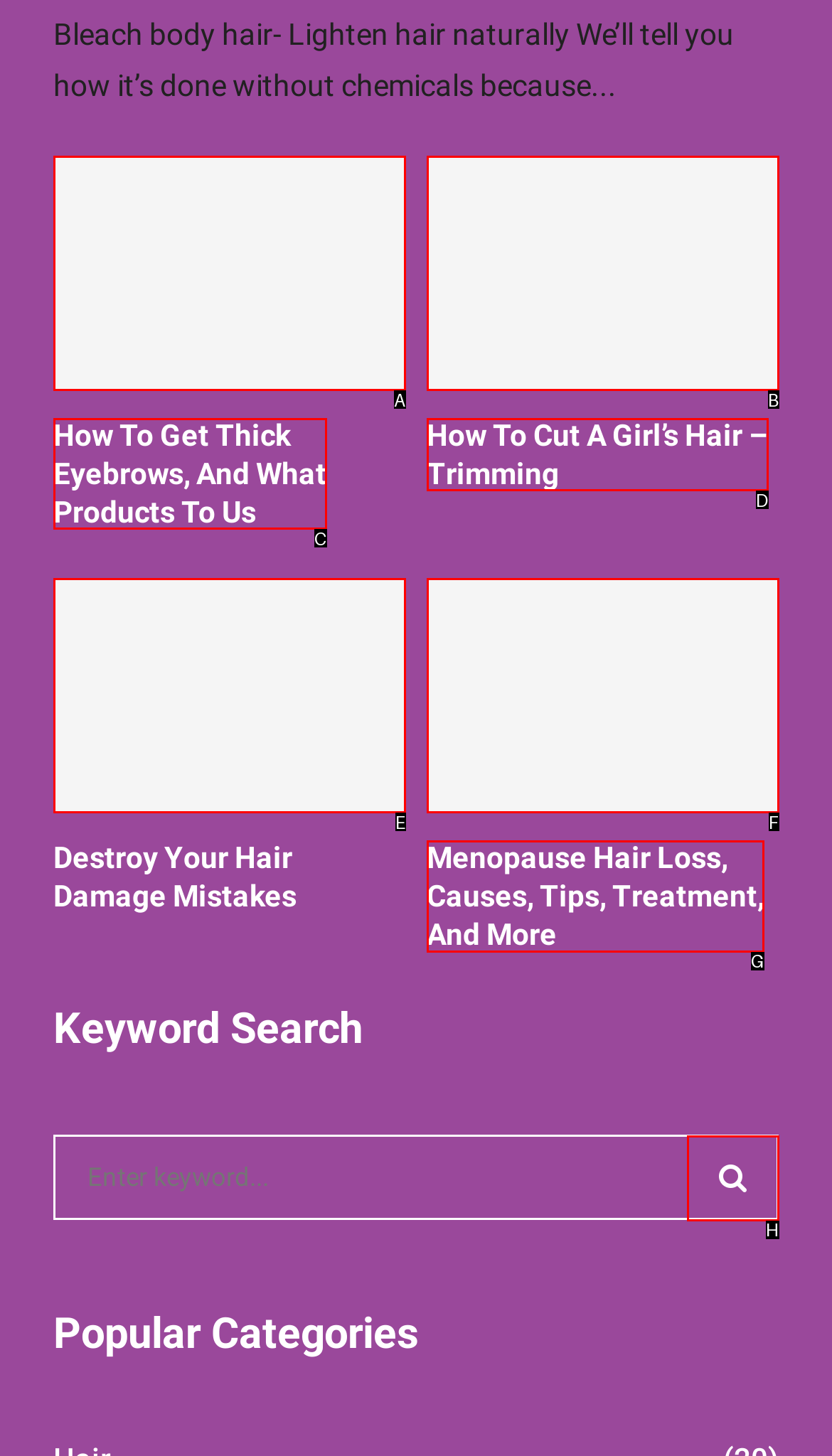Identify the HTML element that corresponds to the description: Search Provide the letter of the matching option directly from the choices.

H